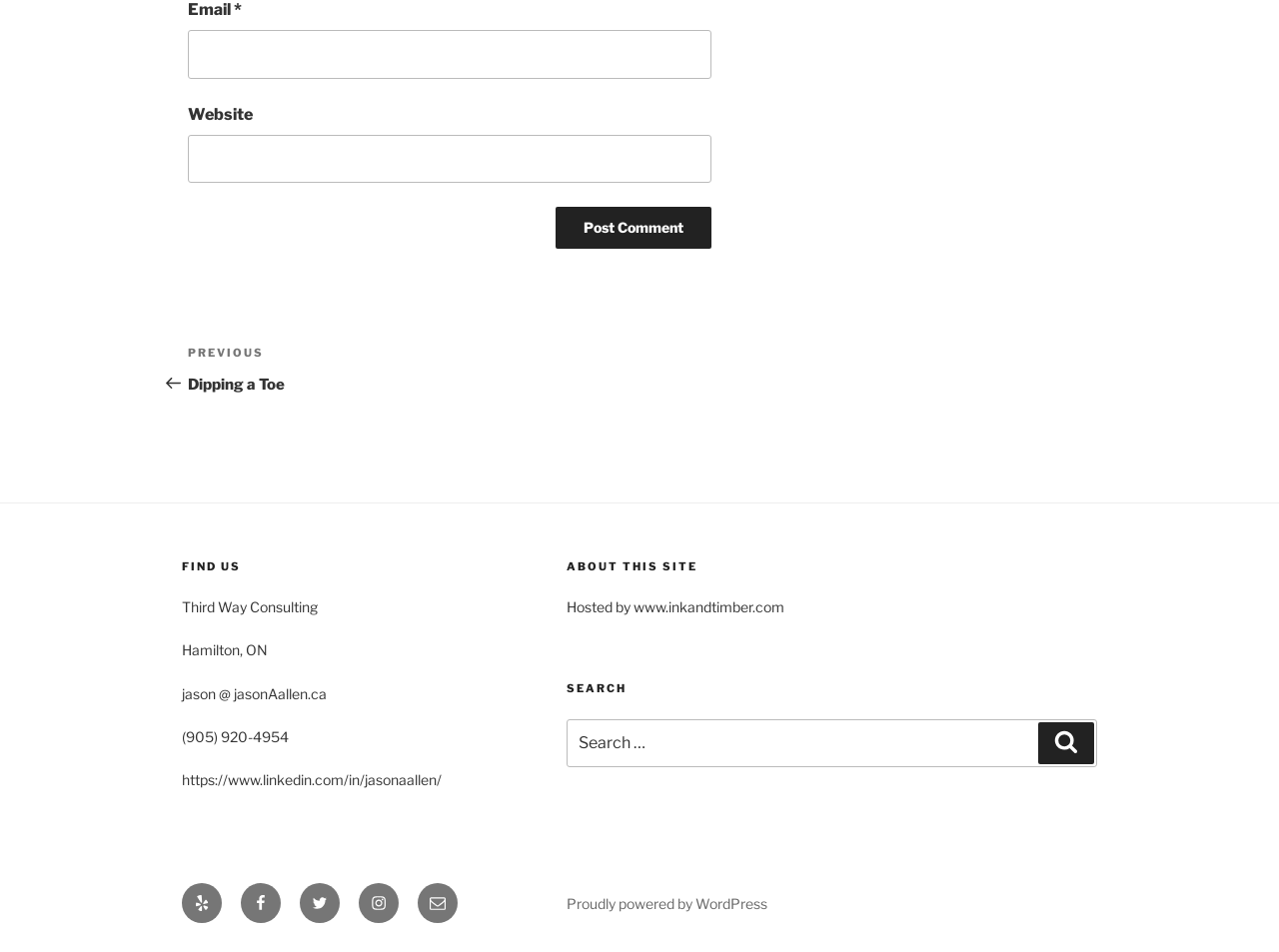What is the name of the company mentioned in the footer?
Your answer should be a single word or phrase derived from the screenshot.

Third Way Consulting